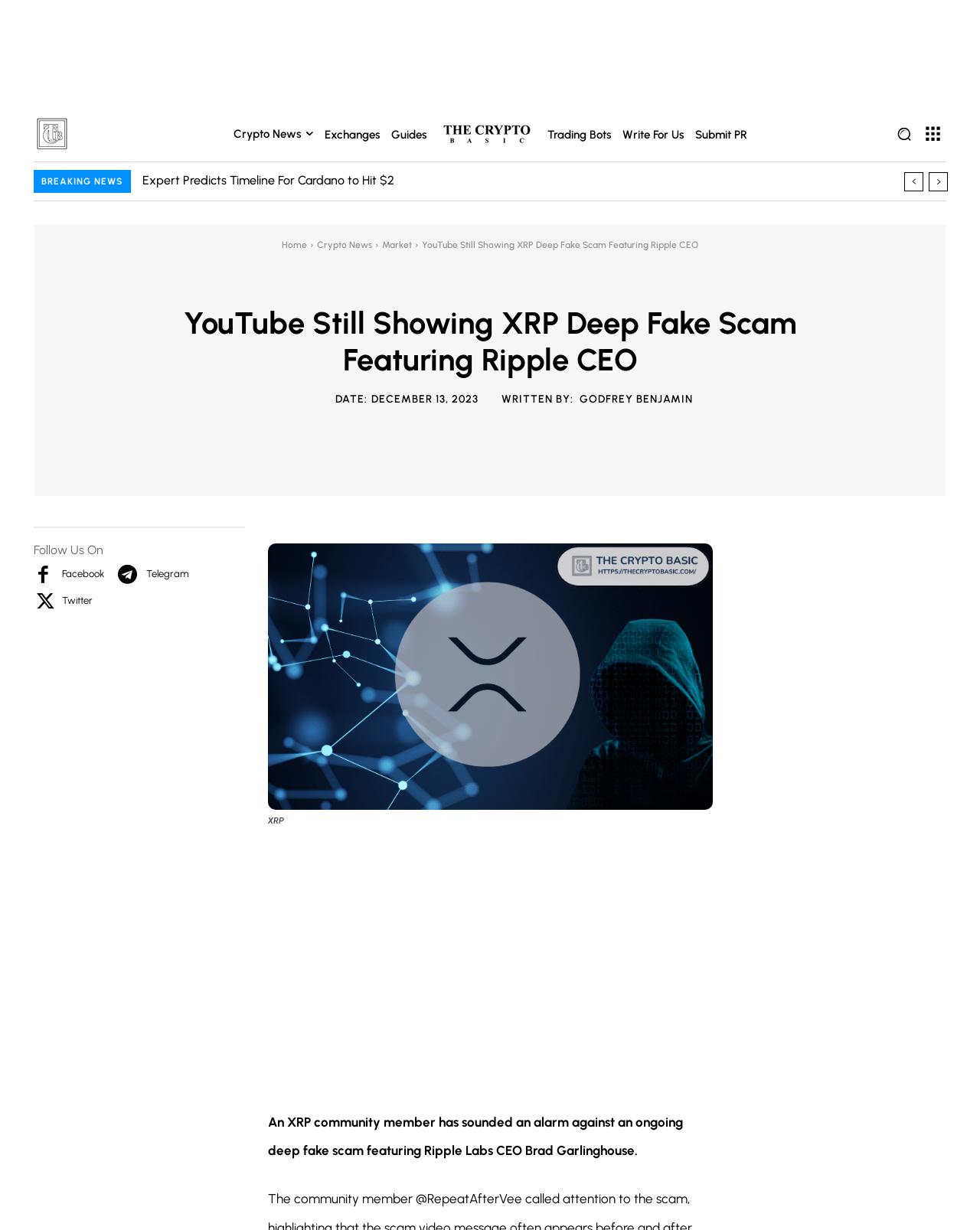Locate the bounding box coordinates of the UI element described by: "Trading Bots". The bounding box coordinates should consist of four float numbers between 0 and 1, i.e., [left, top, right, bottom].

[0.558, 0.104, 0.623, 0.115]